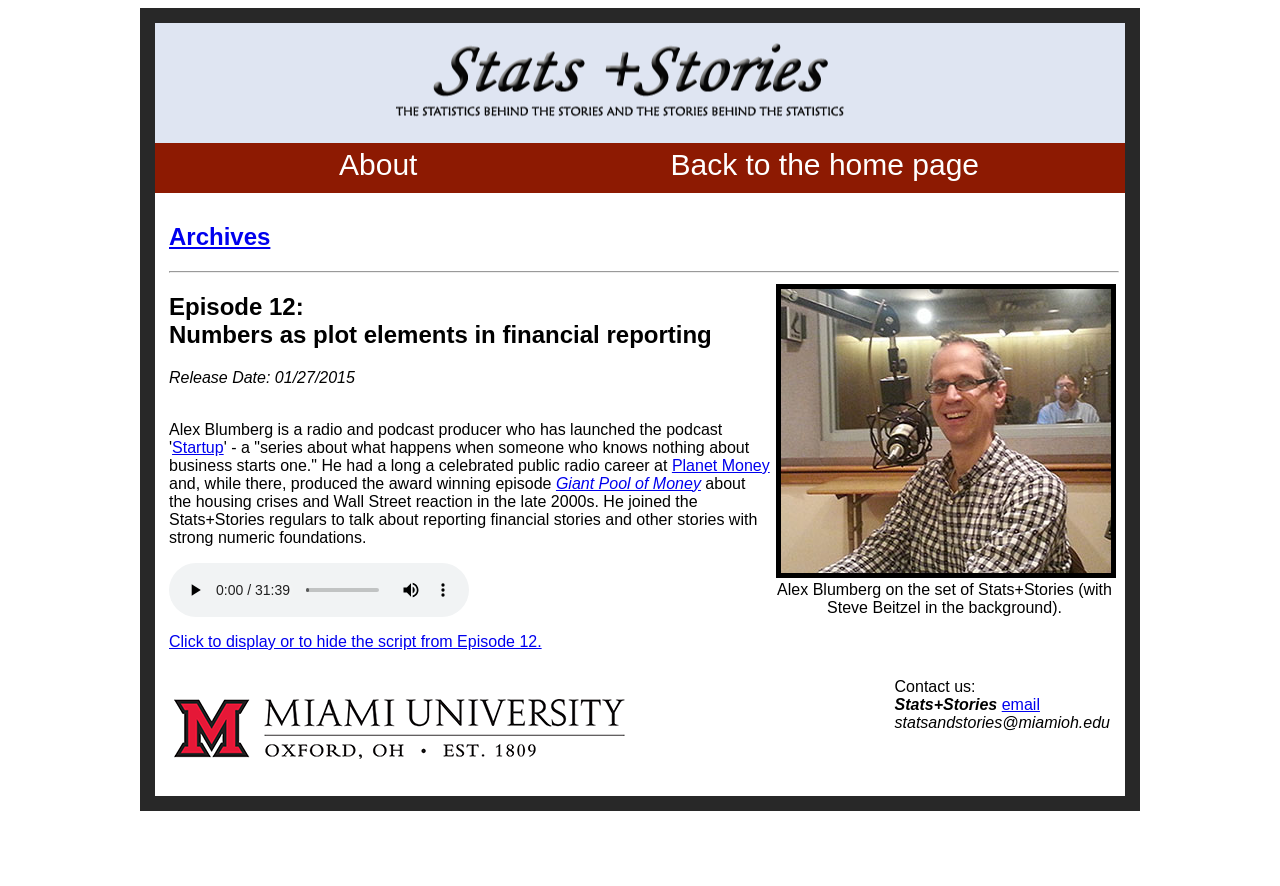What is the topic of Episode 12?
Please provide a single word or phrase answer based on the image.

Financial reporting